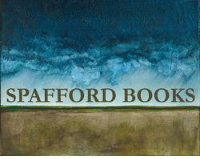Use a single word or phrase to answer the question: 
What is the color palette of the logo reminiscent of?

Cloudy sky and earthy tones